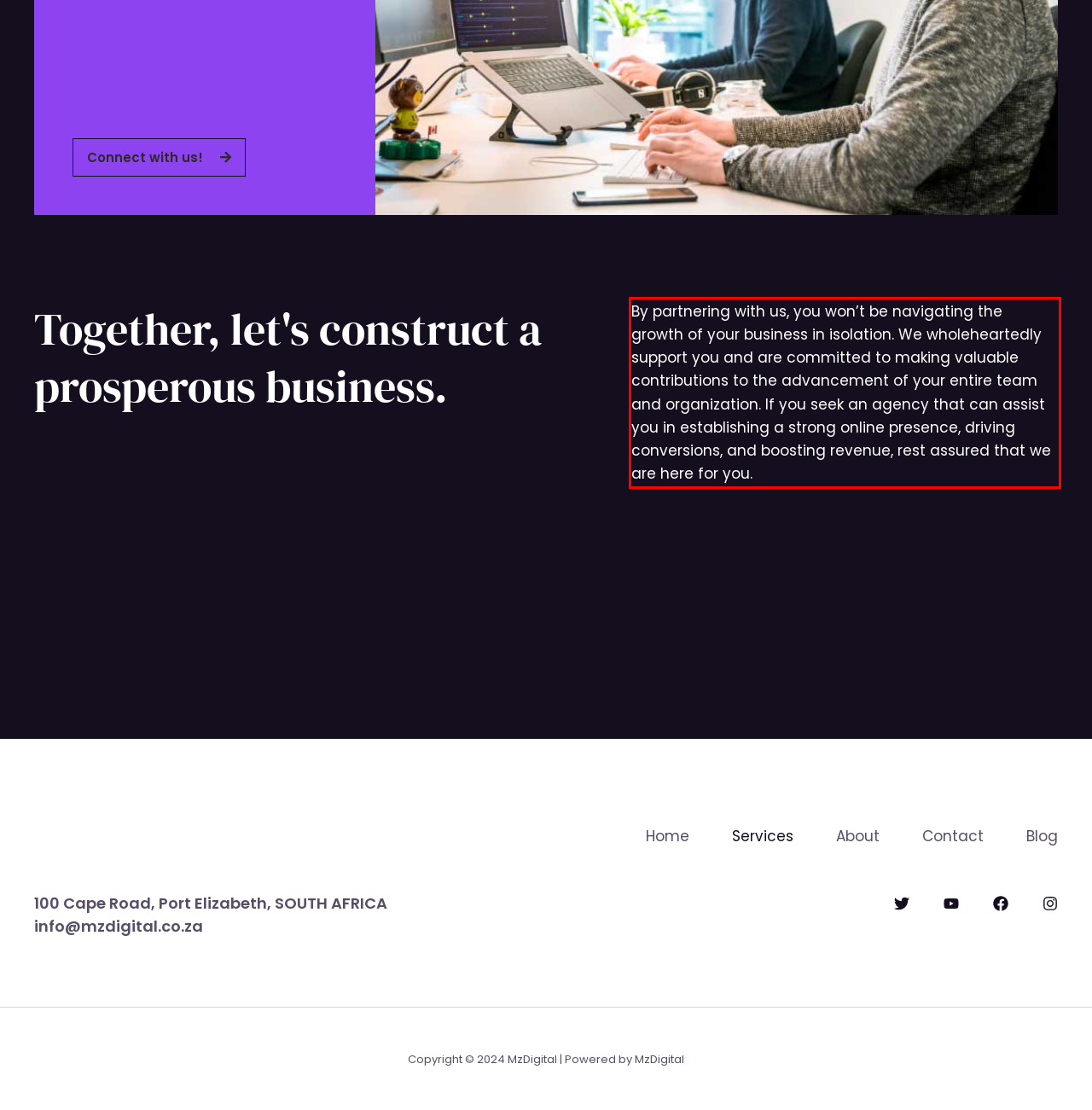Please identify and extract the text content from the UI element encased in a red bounding box on the provided webpage screenshot.

By partnering with us, you won’t be navigating the growth of your business in isolation. We wholeheartedly support you and are committed to making valuable contributions to the advancement of your entire team and organization. If you seek an agency that can assist you in establishing a strong online presence, driving conversions, and boosting revenue, rest assured that we are here for you.